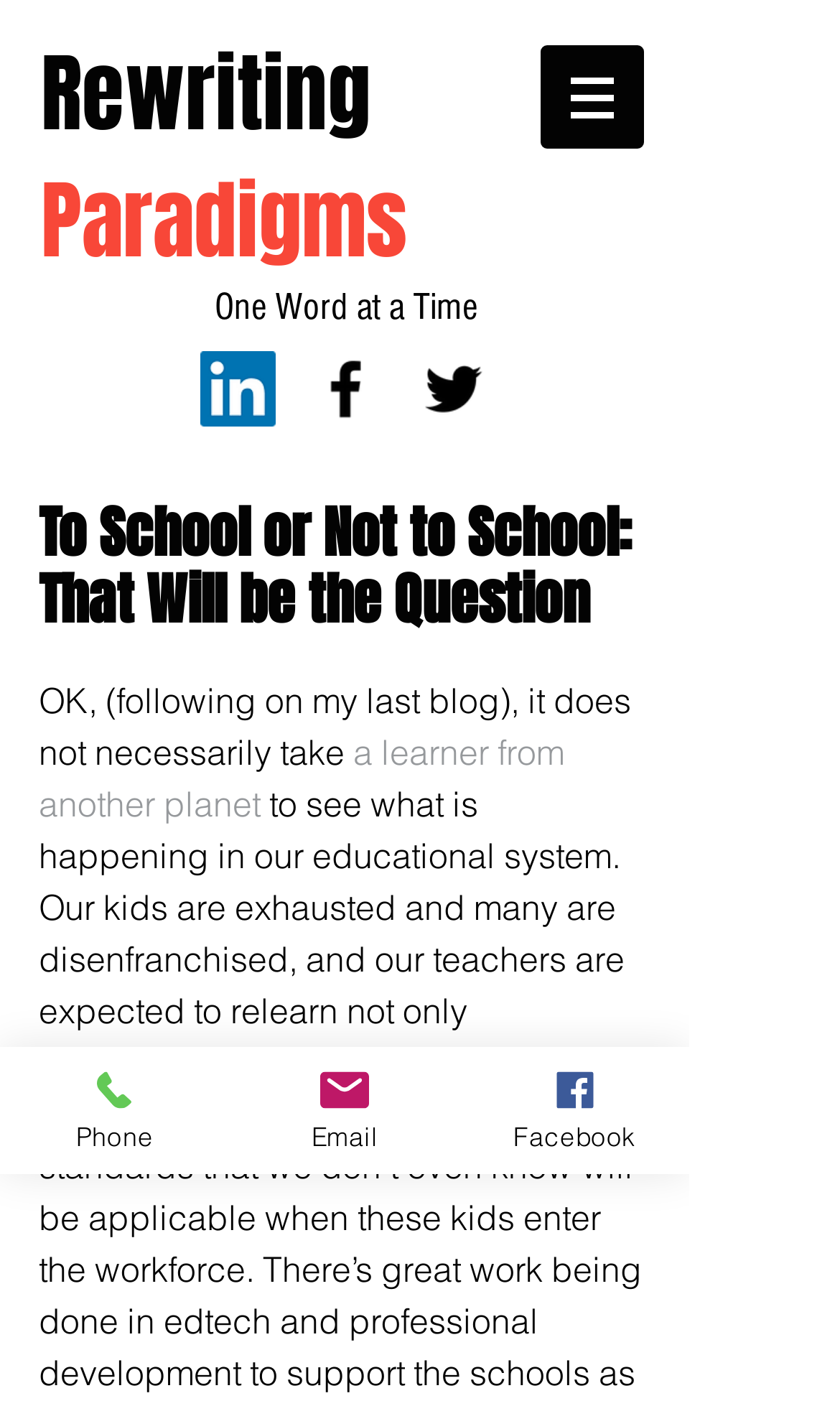What is the tone of the article?
Answer the question in a detailed and comprehensive manner.

I analyzed the text of the article and found that the author is criticizing the educational system, mentioning that kids are exhausted and teachers are expected to relearn, which indicates a critical tone.